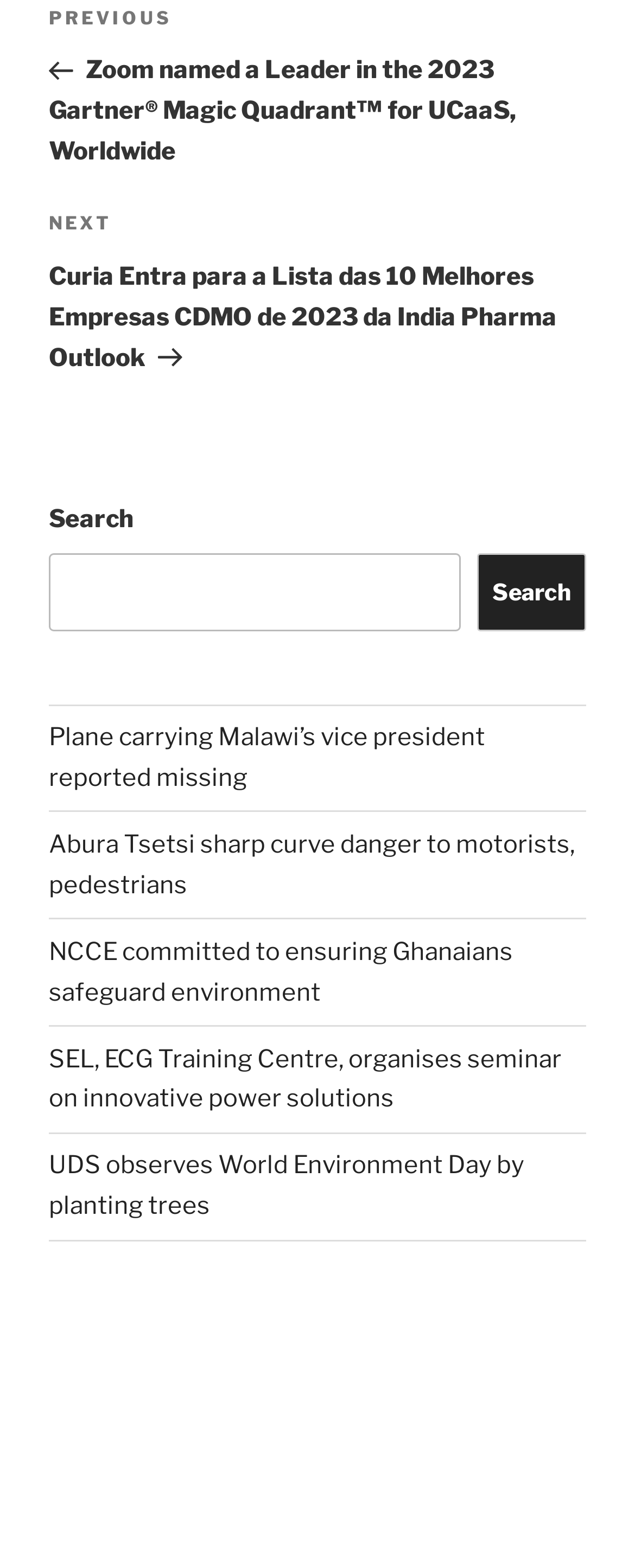What is the purpose of the search box?
Answer the question with just one word or phrase using the image.

To search